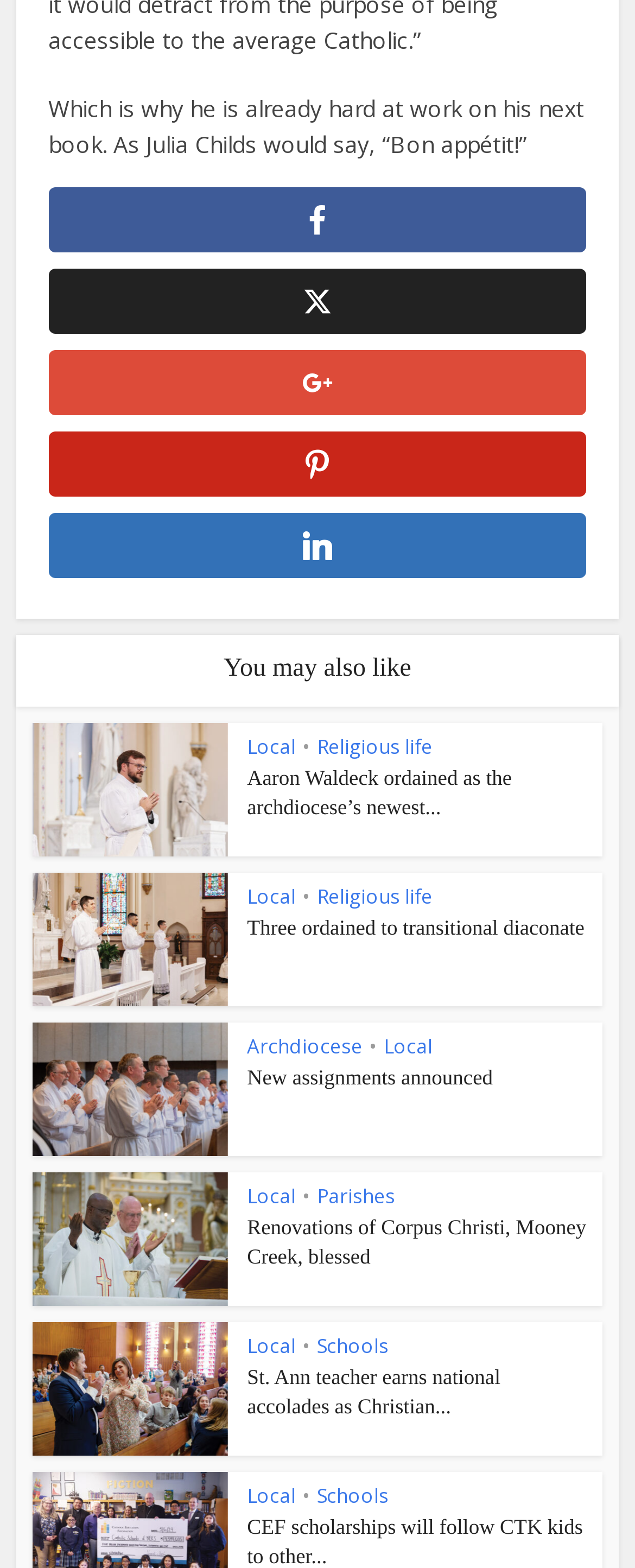Provide the bounding box coordinates of the UI element this sentence describes: "Religious life".

[0.499, 0.563, 0.681, 0.58]